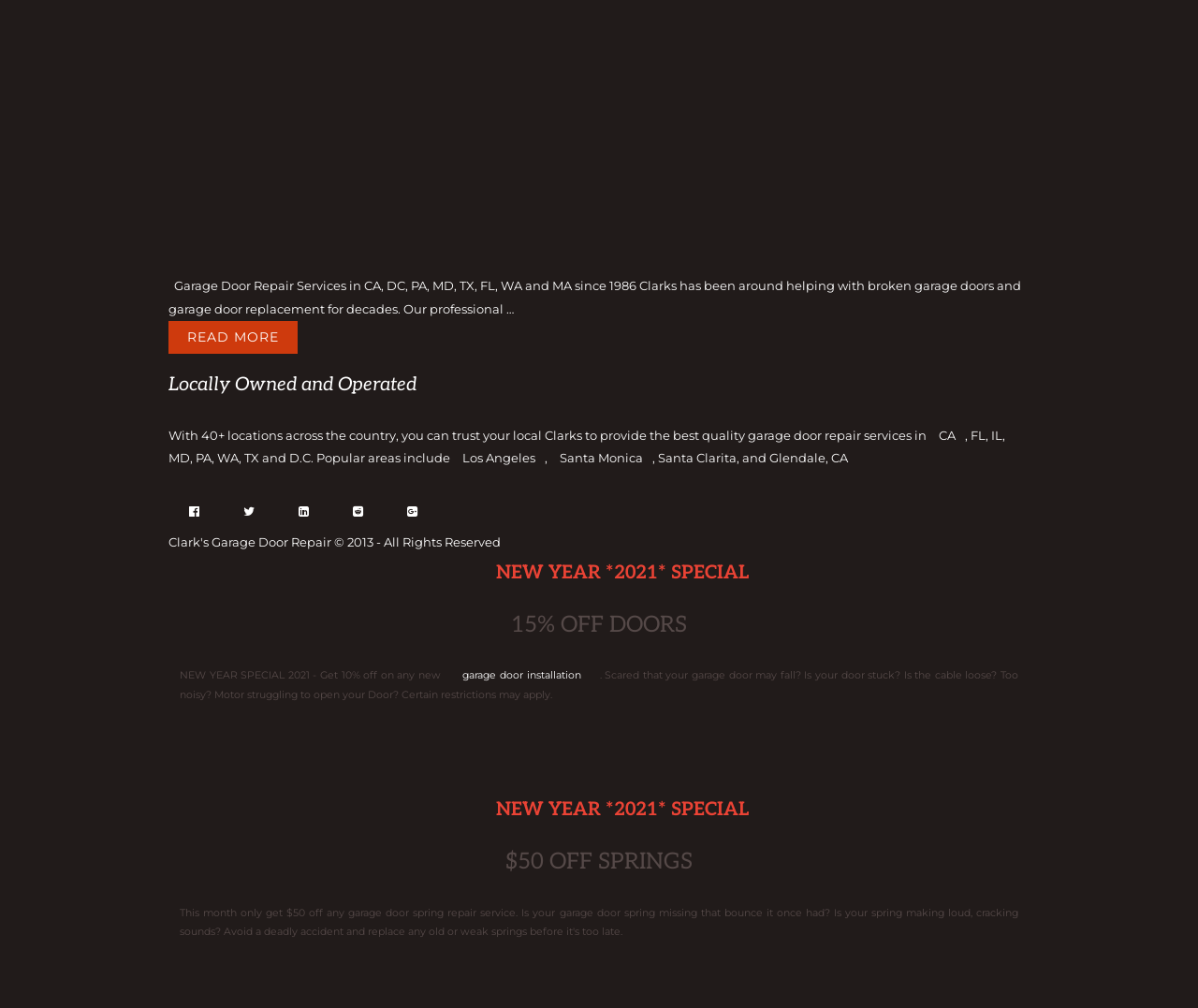What is the location of one of Clarks' services?
Please look at the screenshot and answer in one word or a short phrase.

Los Angeles